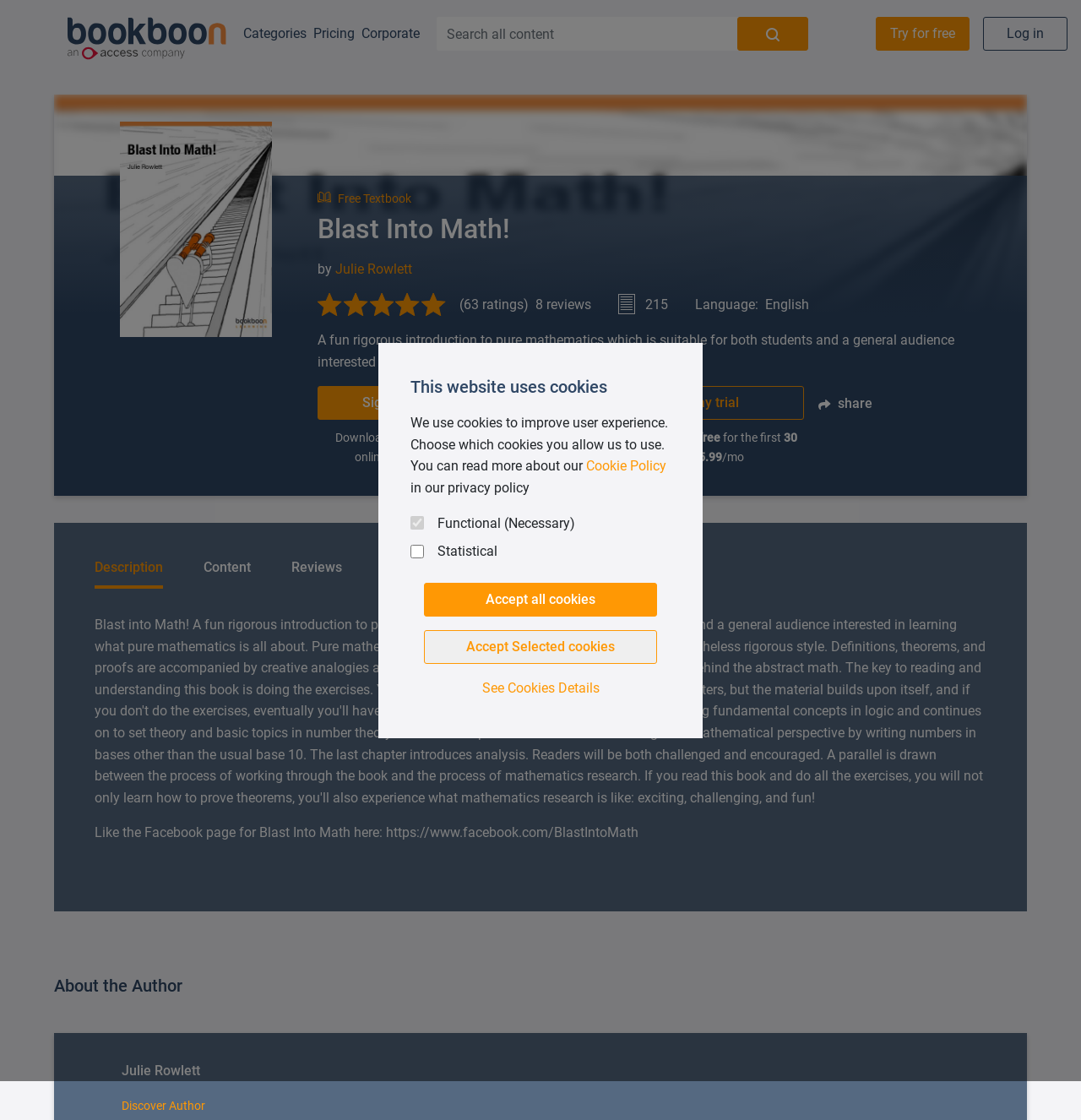How many ratings does this book have?
Please analyze the image and answer the question with as much detail as possible.

I found the number of ratings by looking at the text '(63 ratings)' which is located below the main heading 'Blast Into Math!'.